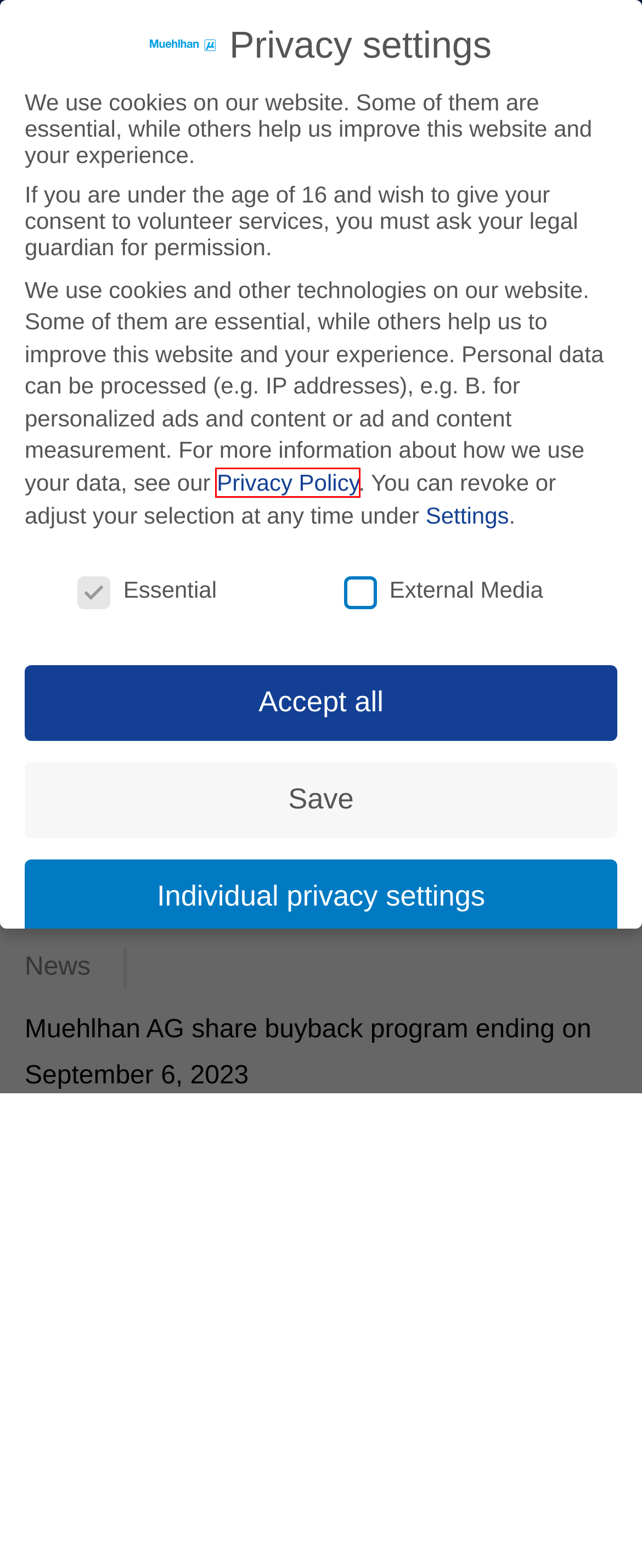A screenshot of a webpage is provided, featuring a red bounding box around a specific UI element. Identify the webpage description that most accurately reflects the new webpage after interacting with the selected element. Here are the candidates:
A. Muehlhan AG beendet Aktienrückkaufprogramm – Rückzug von der Börse am 27. Dezember 2023 - Muehlhan
B. Investor Relations - Muehlhan
C. Privacy & Cookie Policy - Muehlhan
D. Muehlhan AG publishes half-year report 2021 - Muehlhan
E. Imprint - Muehlhan
F. Muehlhan AG publishes results for financial year 2020 - Muehlhan
G. Muehlhan ad hoc announcement - Muehlhan
H. WordPress Cookie Plugin to comply with the GDPR & ePrivacy

C